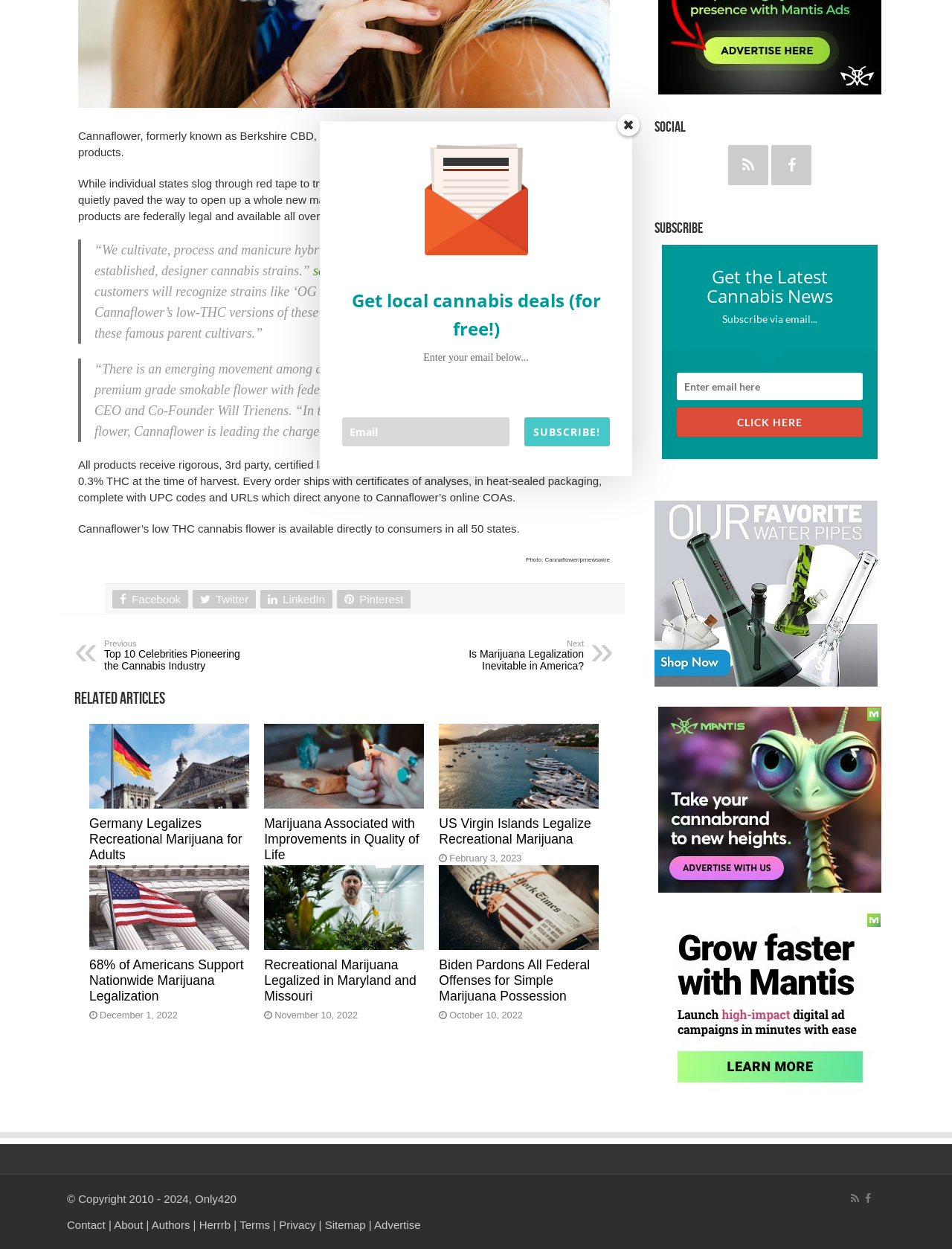Locate the UI element described by placeholder="Enter email here" and provide its bounding box coordinates. Use the format (top-left x, top-left y, bottom-right x, bottom-right y) with all values as floating point numbers between 0 and 1.

[0.711, 0.298, 0.906, 0.32]